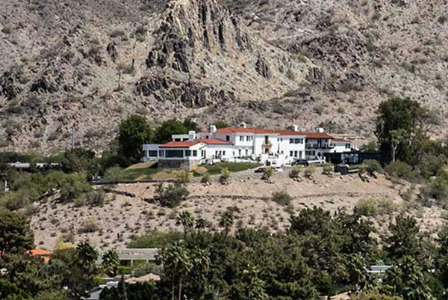What is the original purpose of the Wrigley Mansion?
Please answer using one word or phrase, based on the screenshot.

A gift to Ada